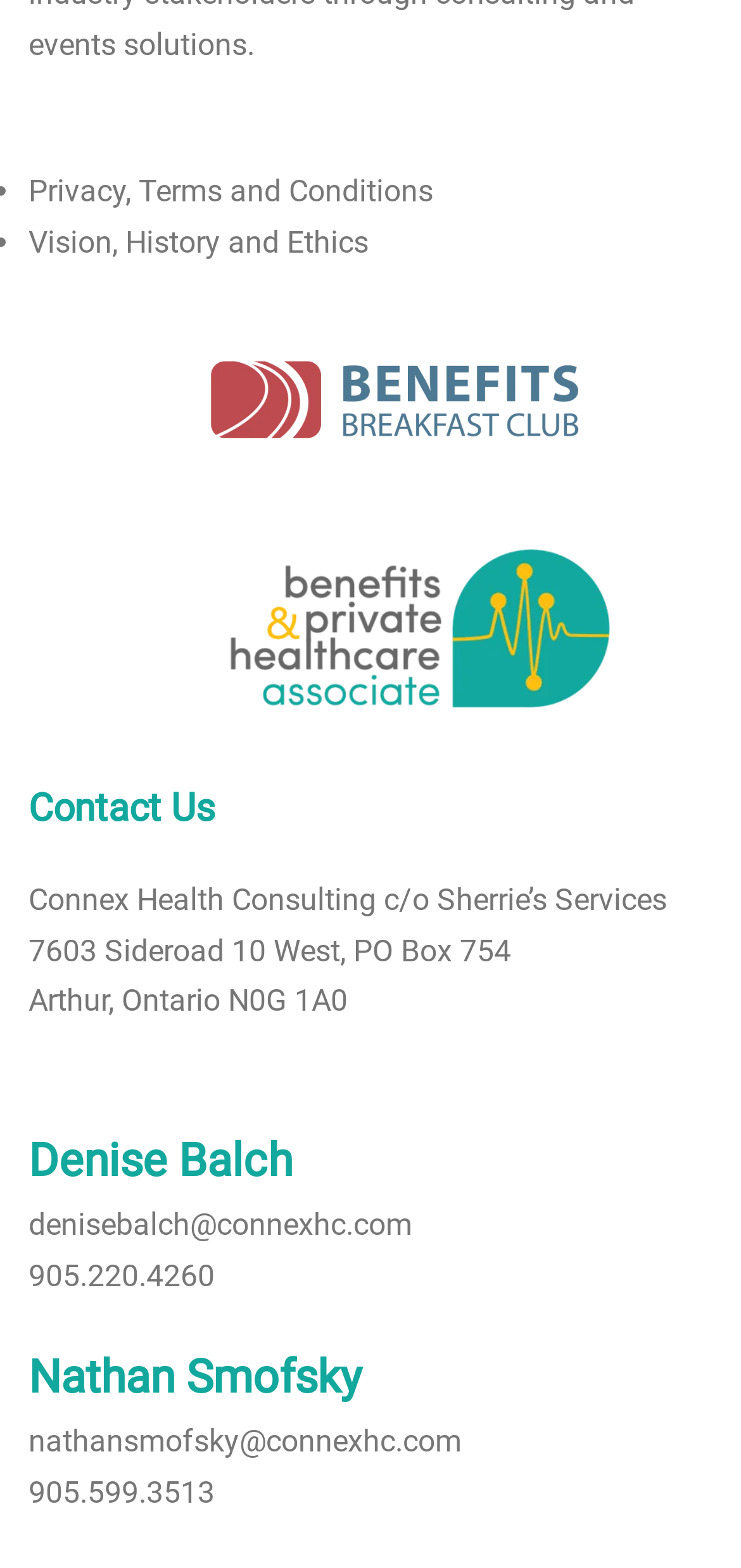Please find the bounding box coordinates in the format (top-left x, top-left y, bottom-right x, bottom-right y) for the given element description. Ensure the coordinates are floating point numbers between 0 and 1. Description: Vision, History and Ethics

[0.038, 0.143, 0.497, 0.166]